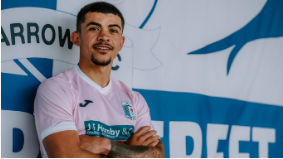Offer an in-depth caption that covers the entire scene depicted in the image.

The image features a player from Barrow AFC standing confidently in front of a prominently displayed team banner. He is dressed in a stylish pink kit that showcases the club's branding. The player has his arms crossed and a smile on his face, exuding a sense of pride and enthusiasm as he represents his team. This promotional capture highlights the spirit of community and sportsmanship as Barrow AFC gears up for its upcoming season, with various merchandise, including the new away shirt, available for fans to purchase.